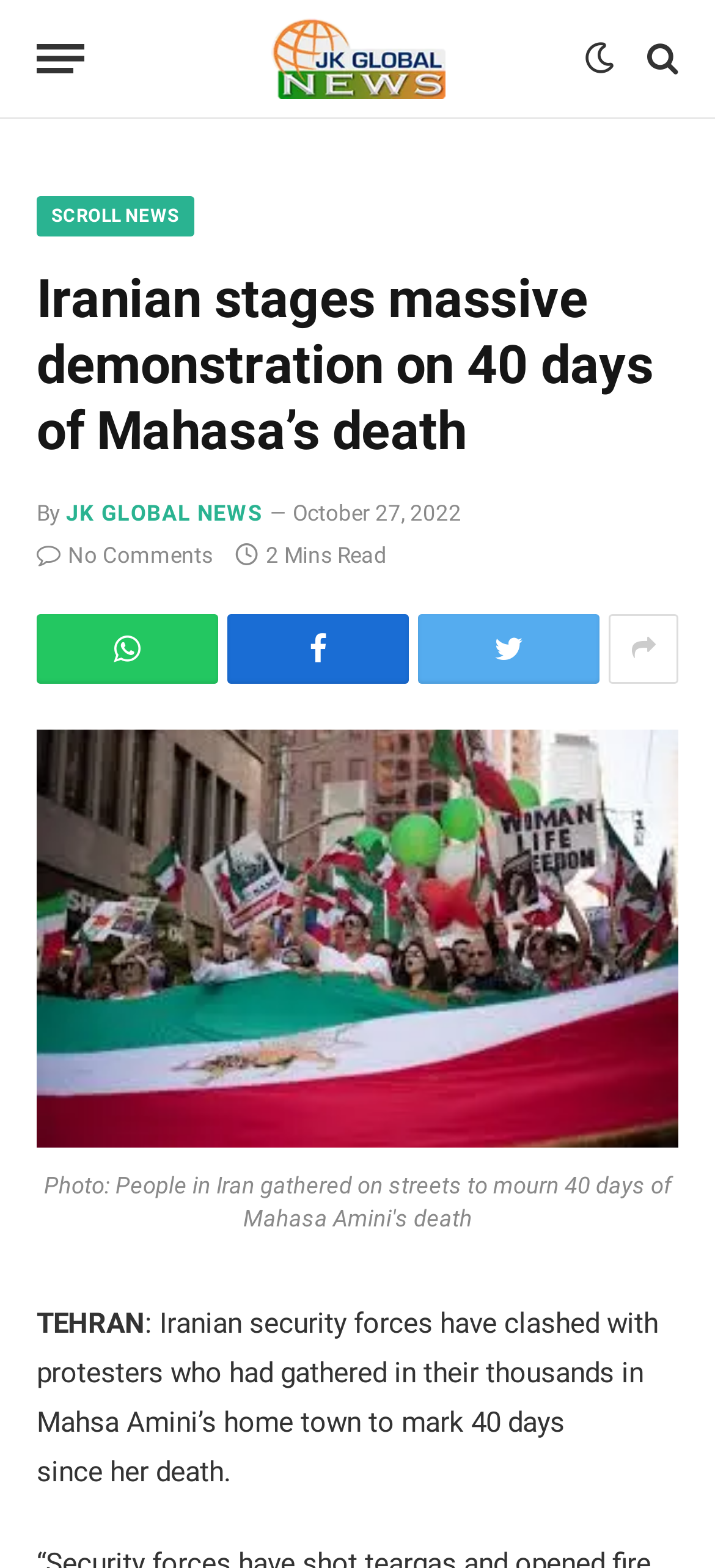What is the topic of the news article?
Please ensure your answer to the question is detailed and covers all necessary aspects.

I found the answer by looking at the text content of the webpage, specifically the sentence that describes the event where Iranian security forces clashed with protesters.